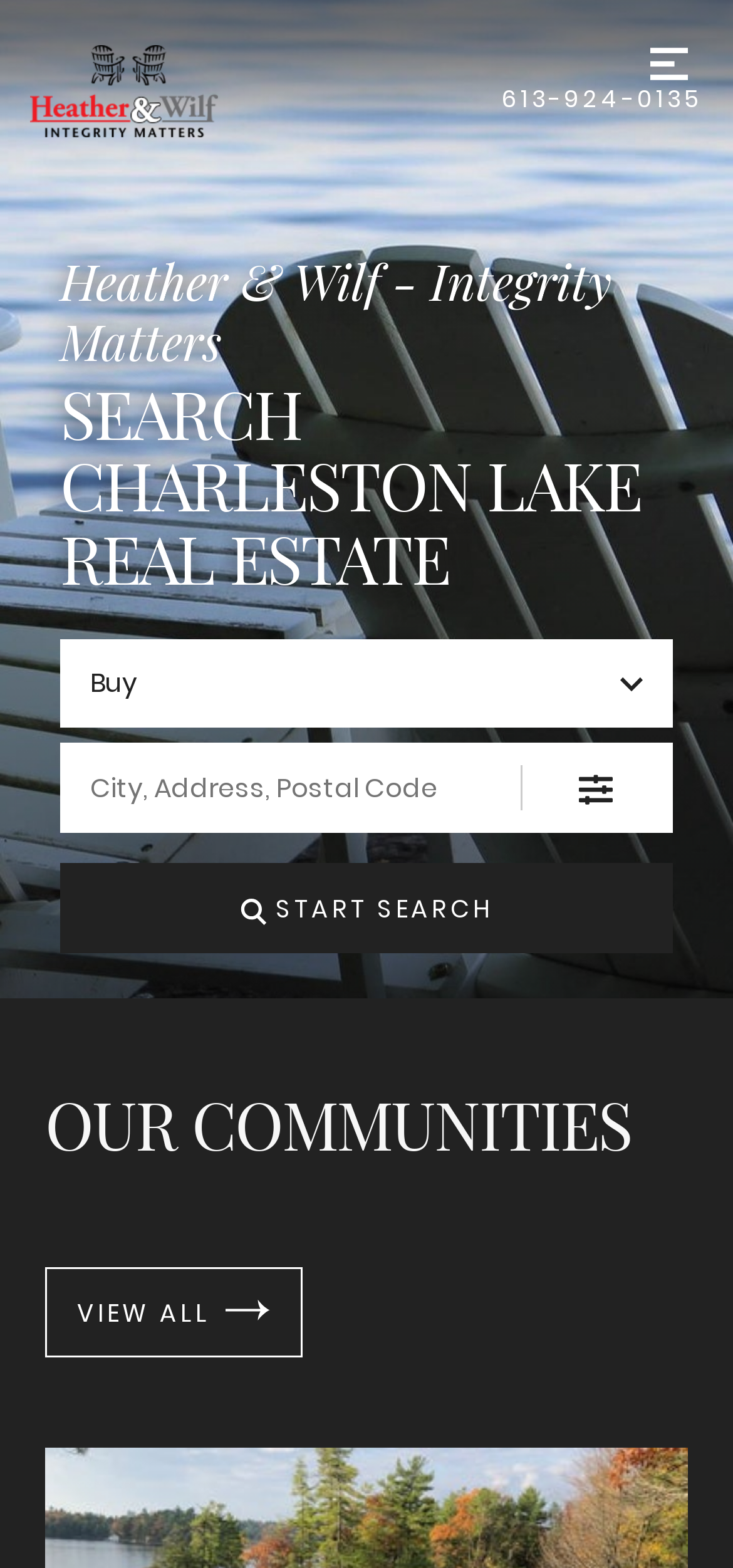Respond with a single word or phrase to the following question: What is the name of the real estate agents?

Heather and Wilf